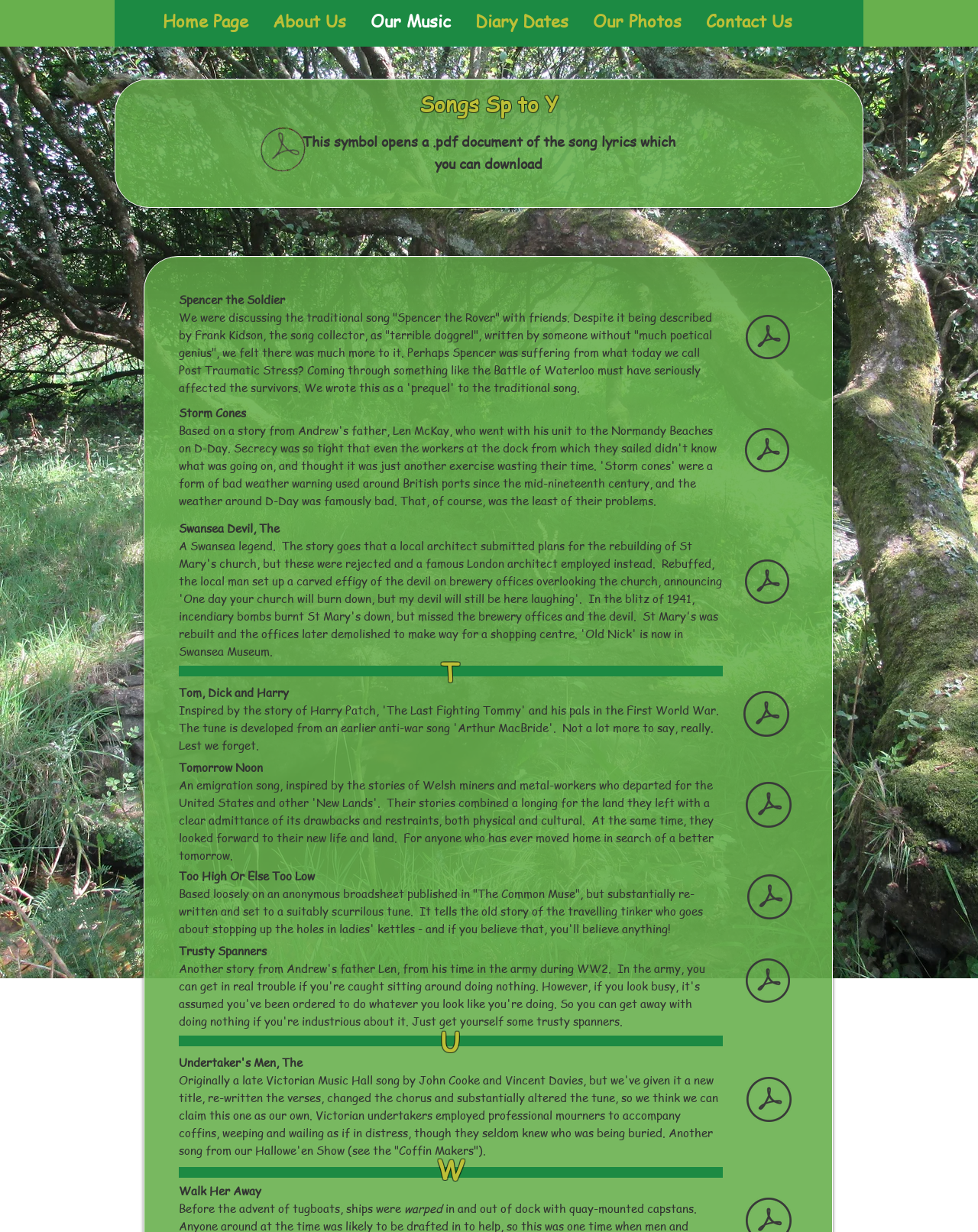Determine the bounding box coordinates for the HTML element mentioned in the following description: "title="Spencer the Soldier.pdf"". The coordinates should be a list of four floats ranging from 0 to 1, represented as [left, top, right, bottom].

[0.759, 0.251, 0.812, 0.299]